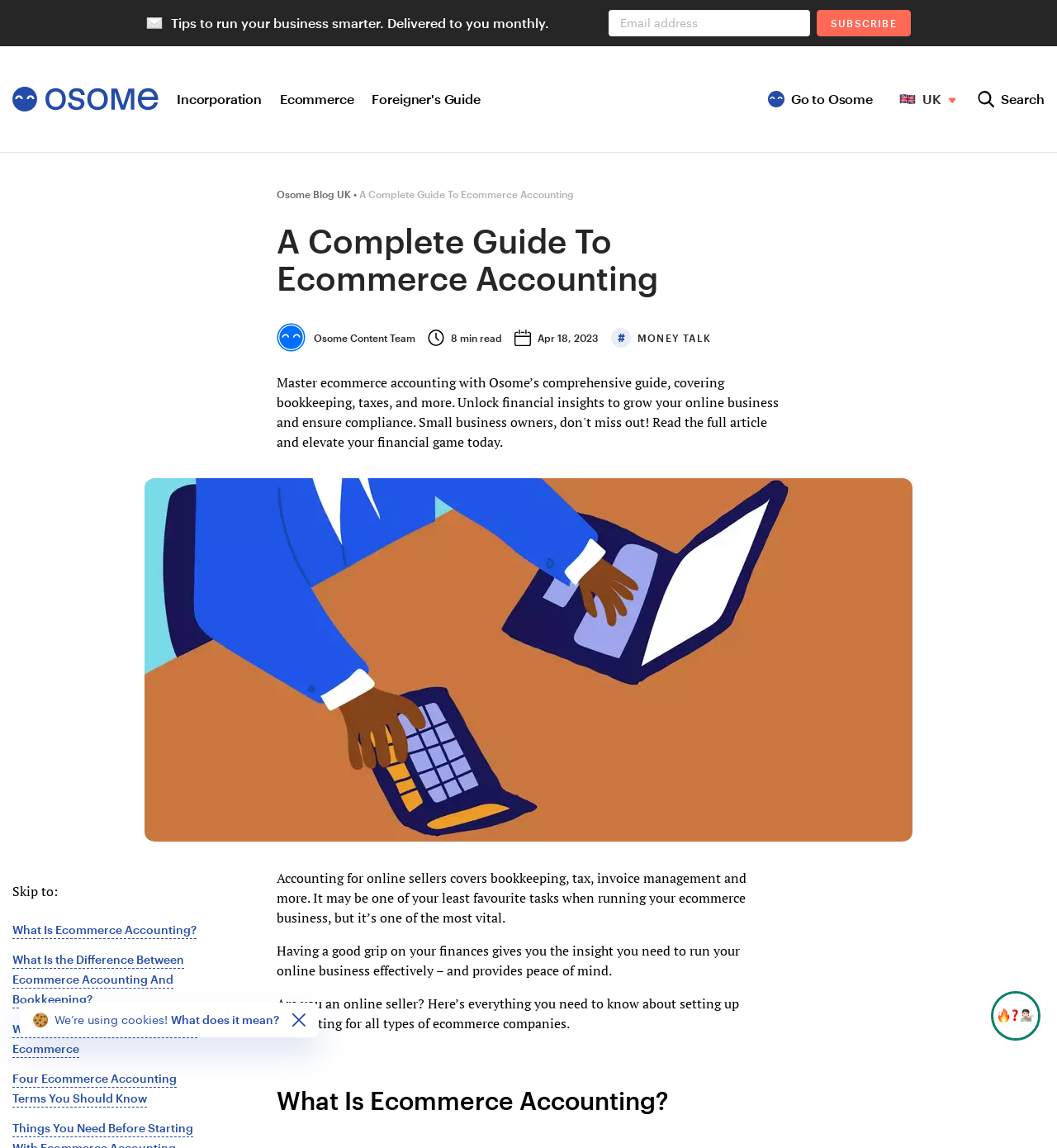Identify the bounding box coordinates of the area you need to click to perform the following instruction: "Ask a question".

[0.94, 0.865, 0.982, 0.904]